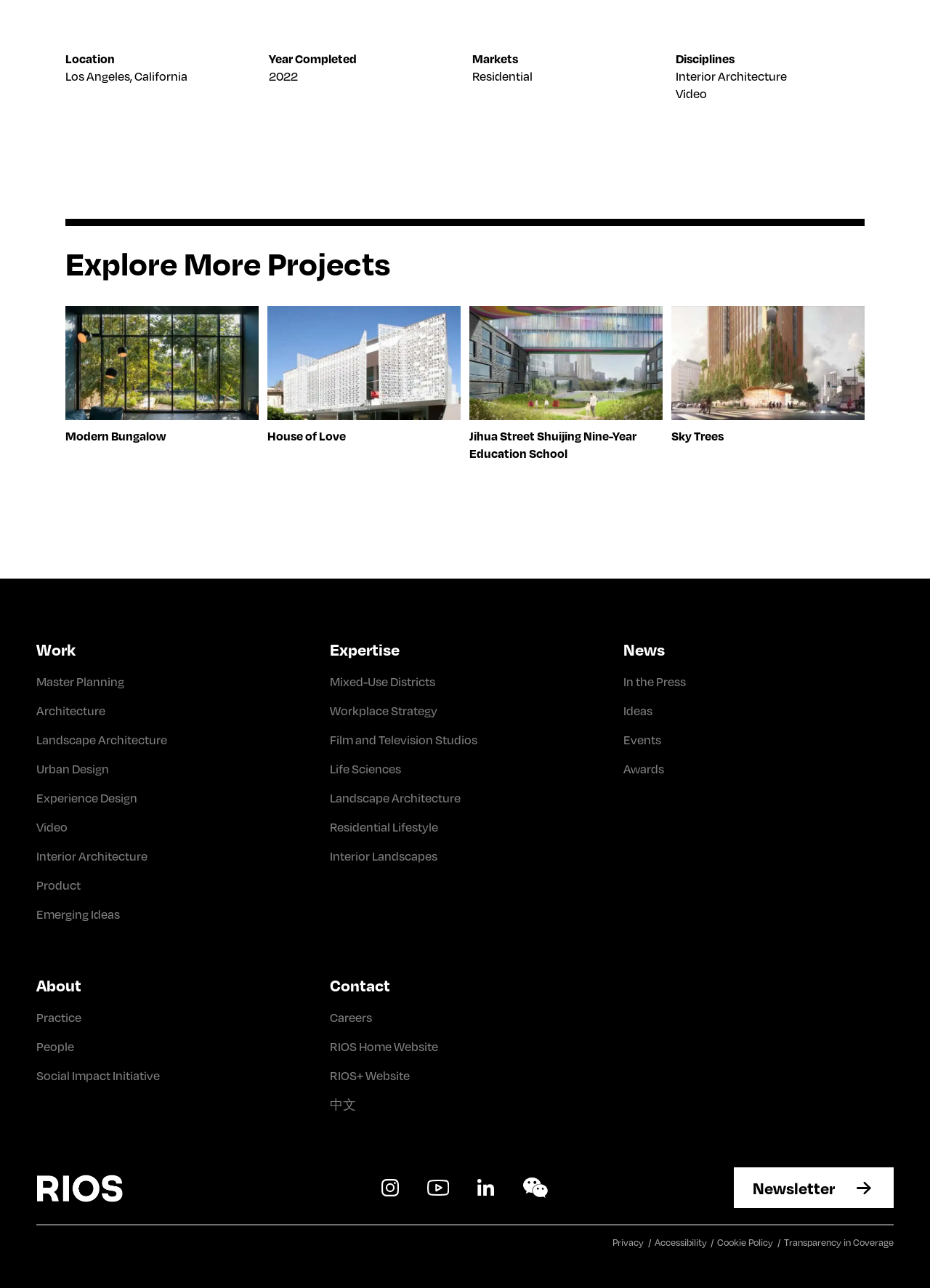Identify the bounding box coordinates for the element that needs to be clicked to fulfill this instruction: "Learn more about 'Interior Architecture'". Provide the coordinates in the format of four float numbers between 0 and 1: [left, top, right, bottom].

[0.727, 0.053, 0.846, 0.066]